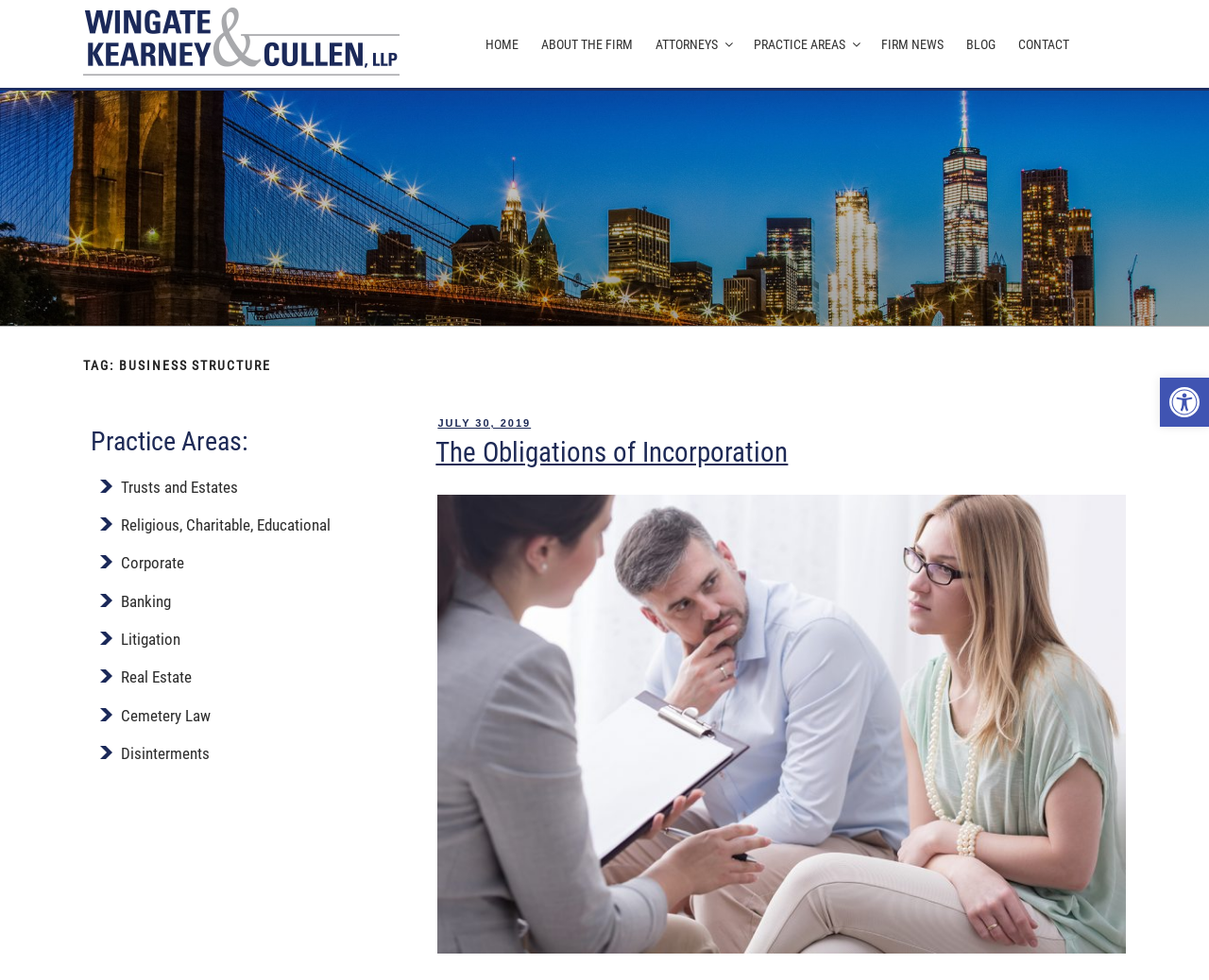Using the description: "Open toolbar Accessibility Tools", determine the UI element's bounding box coordinates. Ensure the coordinates are in the format of four float numbers between 0 and 1, i.e., [left, top, right, bottom].

[0.959, 0.385, 1.0, 0.435]